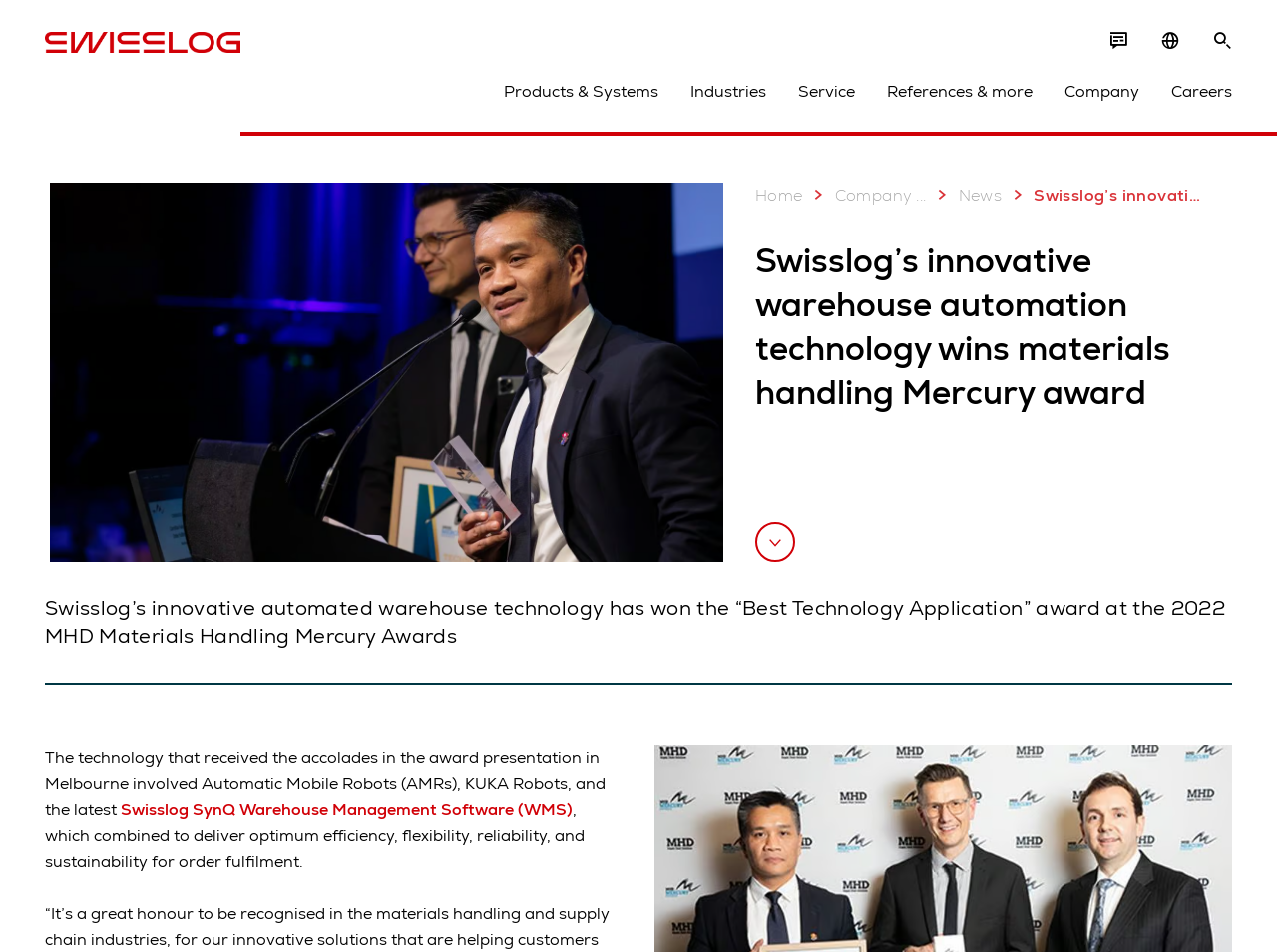Provide an in-depth caption for the elements present on the webpage.

The webpage is about Swisslog's innovative warehouse automation technology winning the "Best Technology Application" award at the 2022 MHD Materials Handling Mercury Awards. 

At the top left corner, there is a logo of Swisslog, which is an image. Below the logo, there are six links: "Products & Systems", "Industries", "Service", "References & more", "Company", and "Careers", arranged horizontally. 

To the right of the logo, there are three social media links represented by icons. Below these links, there is a language selection link "English" at the top left corner. Next to it, there is a "Country" dropdown menu. 

A search bar is located in the middle, accompanied by a search button on its right. Below the search bar, there is a breadcrumb navigation menu that shows the current page's location in the website hierarchy. The breadcrumb menu starts with "Home", followed by "Company", and then the current page's title.

The main content of the webpage is divided into two sections. The first section has a heading that matches the webpage's title, and a button with an icon on its right. Below the heading, there is a paragraph of text that describes the award-winning technology. 

The second section has another paragraph of text that explains the technology in more detail, including the use of Automatic Mobile Robots (AMRs), KUKA Robots, and the latest Swisslog SynQ Warehouse Management Software (WMS). There is a link to the software in the middle of the paragraph.